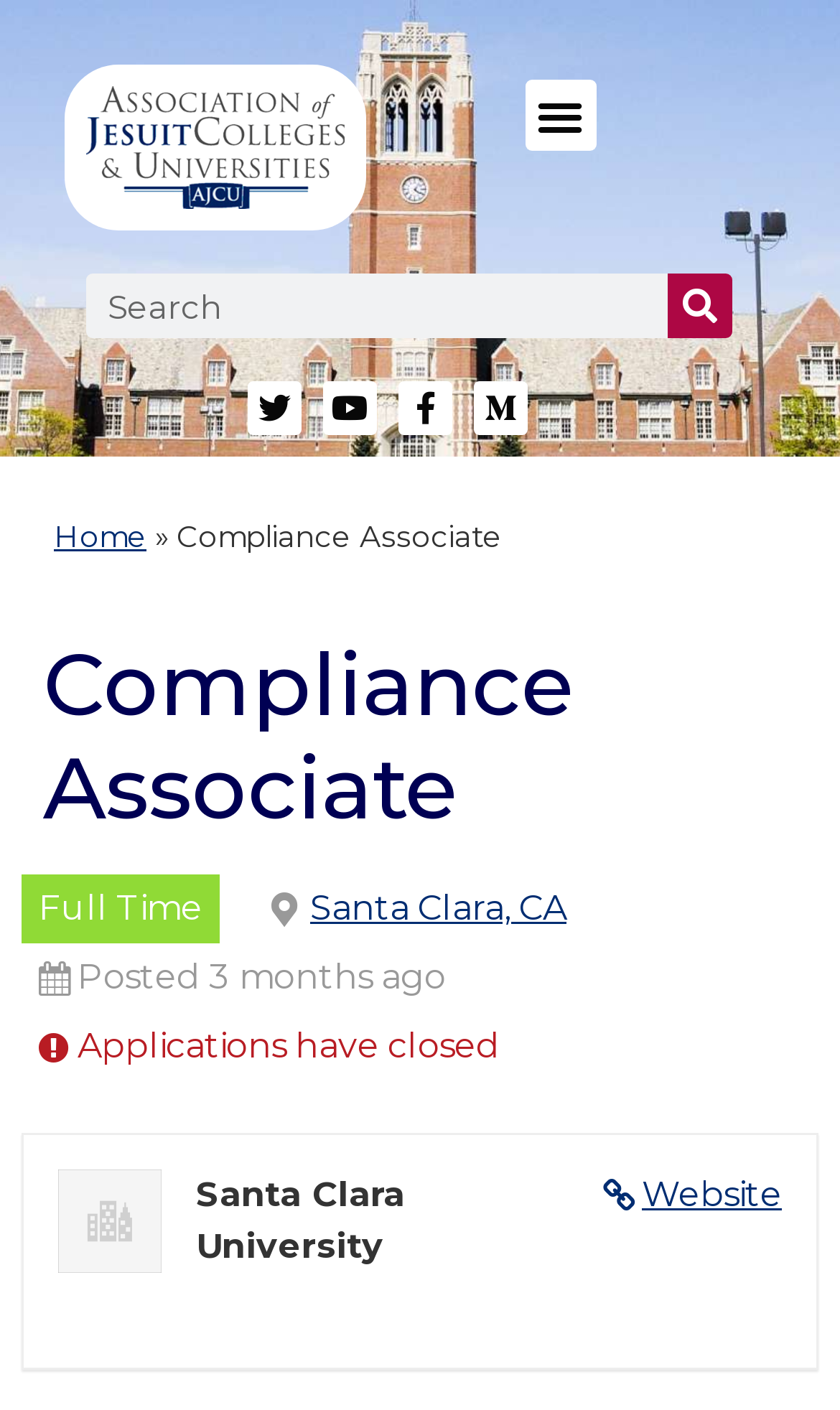Please predict the bounding box coordinates of the element's region where a click is necessary to complete the following instruction: "Click the menu toggle button". The coordinates should be represented by four float numbers between 0 and 1, i.e., [left, top, right, bottom].

[0.624, 0.057, 0.709, 0.107]